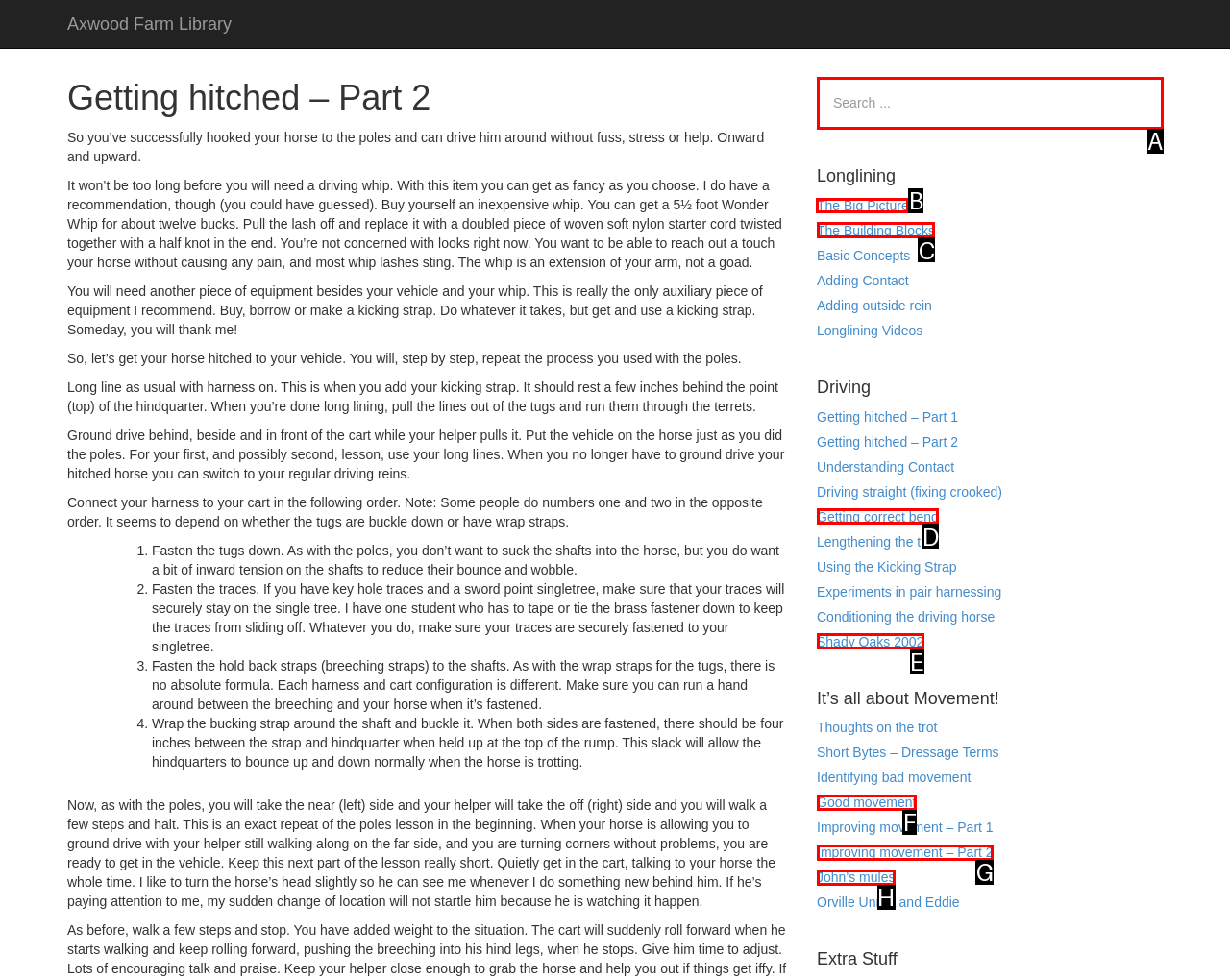What option should I click on to execute the task: Click on The Big Picture? Give the letter from the available choices.

B